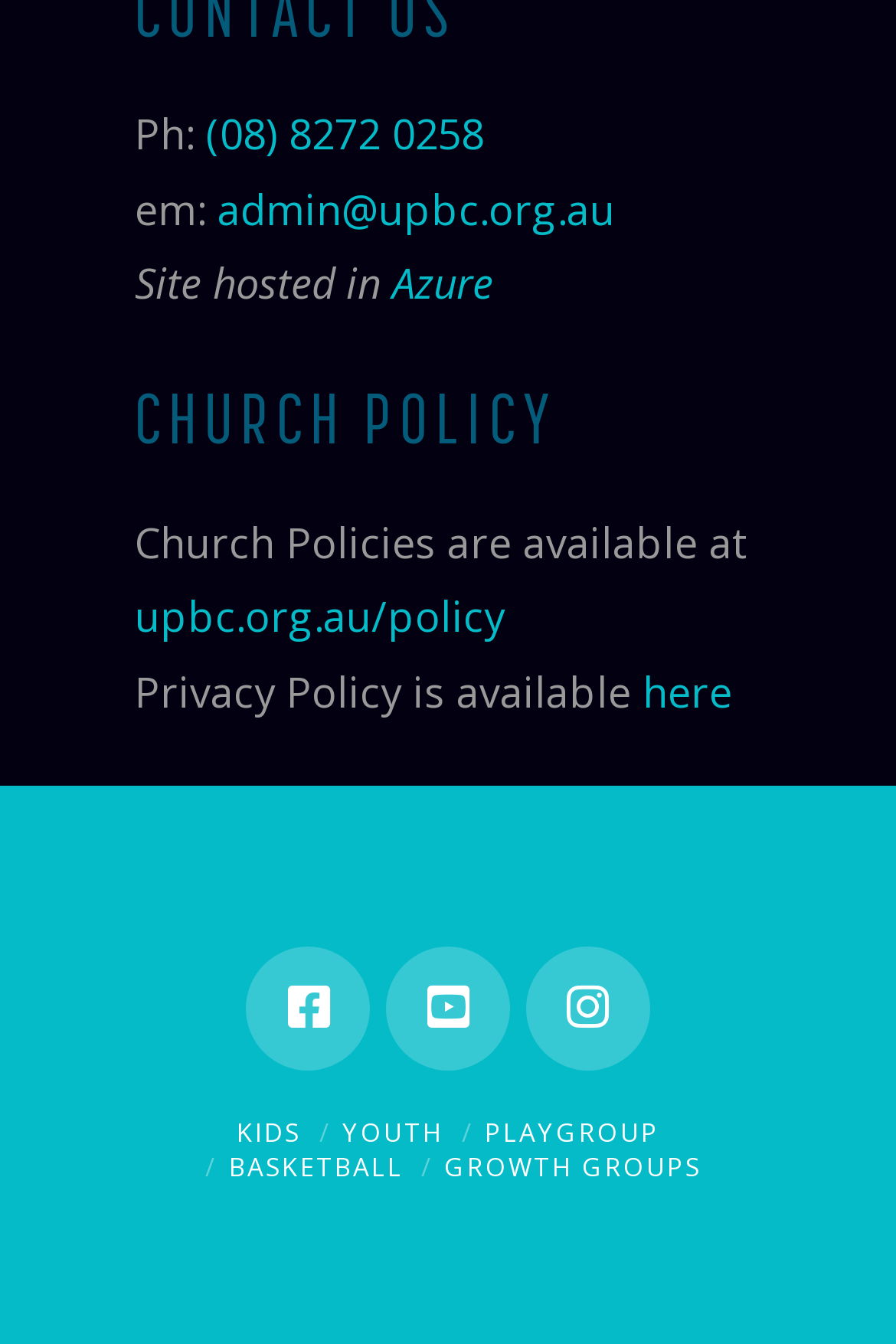Show me the bounding box coordinates of the clickable region to achieve the task as per the instruction: "Search for something".

None